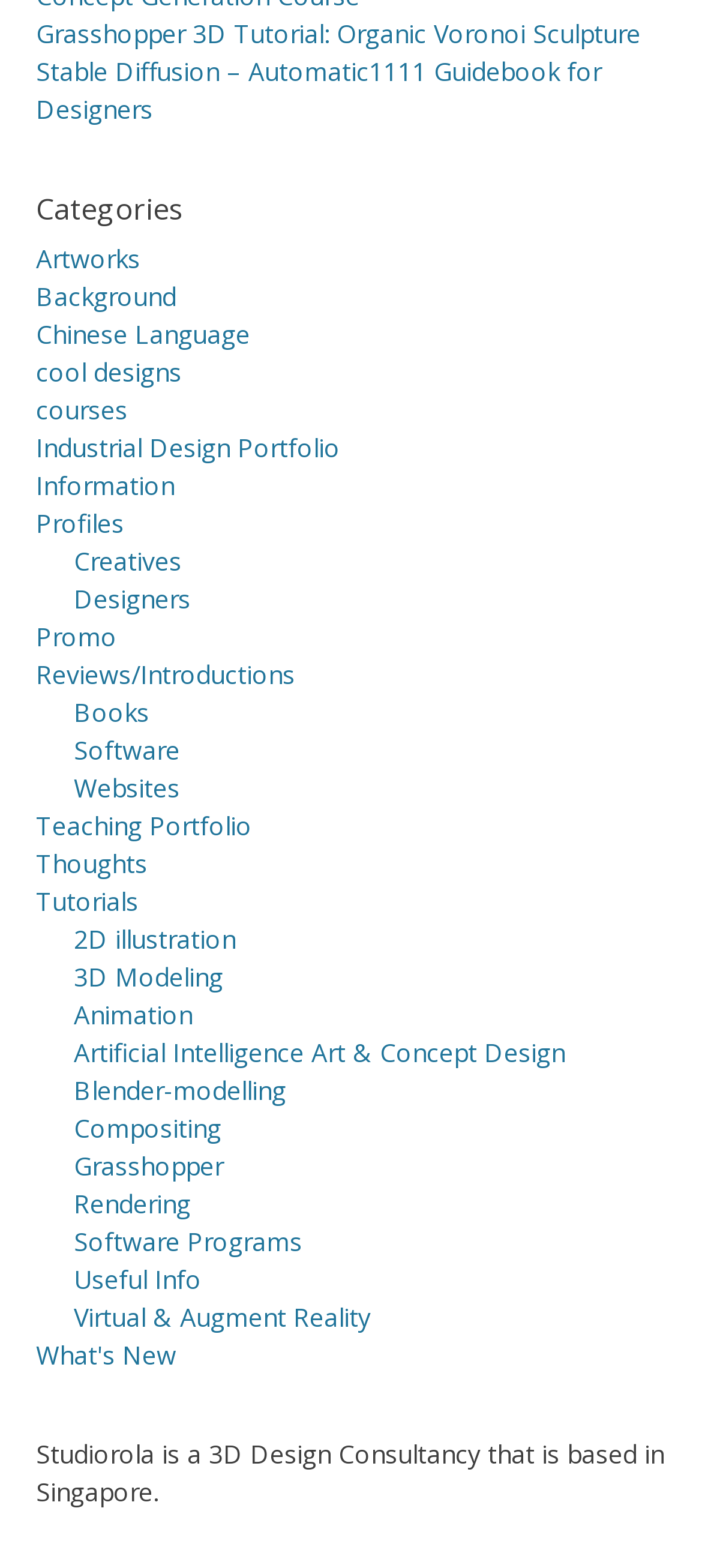Find the bounding box coordinates of the element you need to click on to perform this action: 'Learn about 3D Modeling'. The coordinates should be represented by four float values between 0 and 1, in the format [left, top, right, bottom].

[0.105, 0.612, 0.318, 0.634]